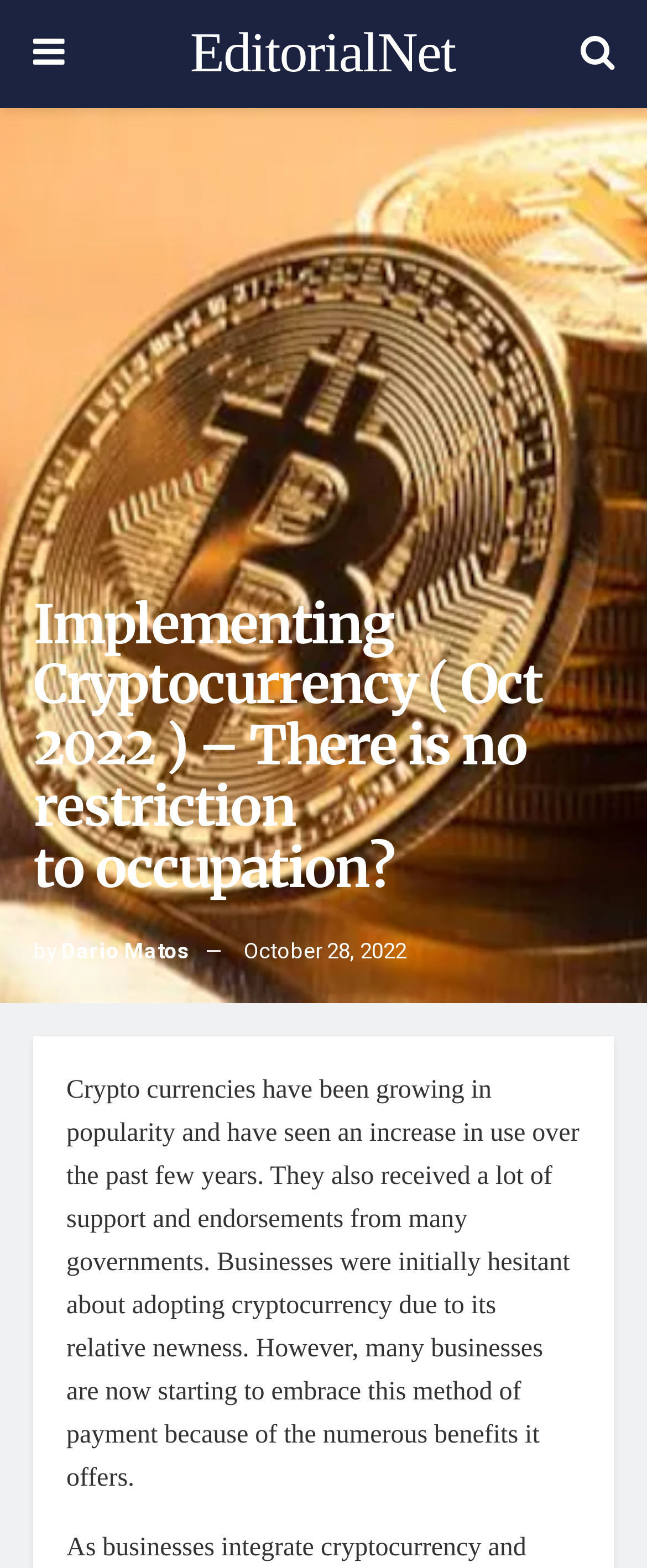What is the sentiment of businesses towards cryptocurrency? Based on the screenshot, please respond with a single word or phrase.

Positive